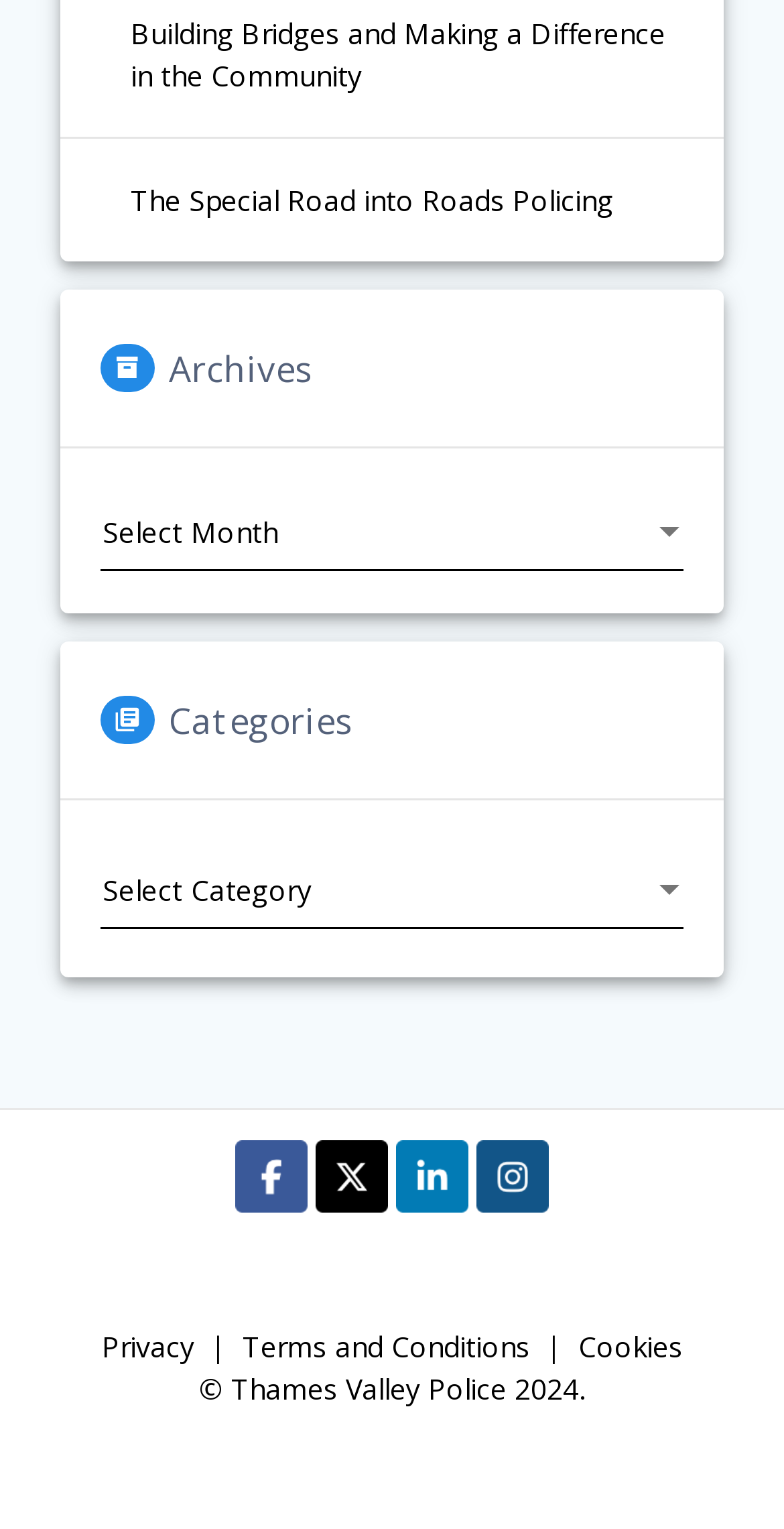Find the bounding box coordinates of the element to click in order to complete the given instruction: "Select an option from the 'Archives' combobox."

[0.128, 0.321, 0.872, 0.374]